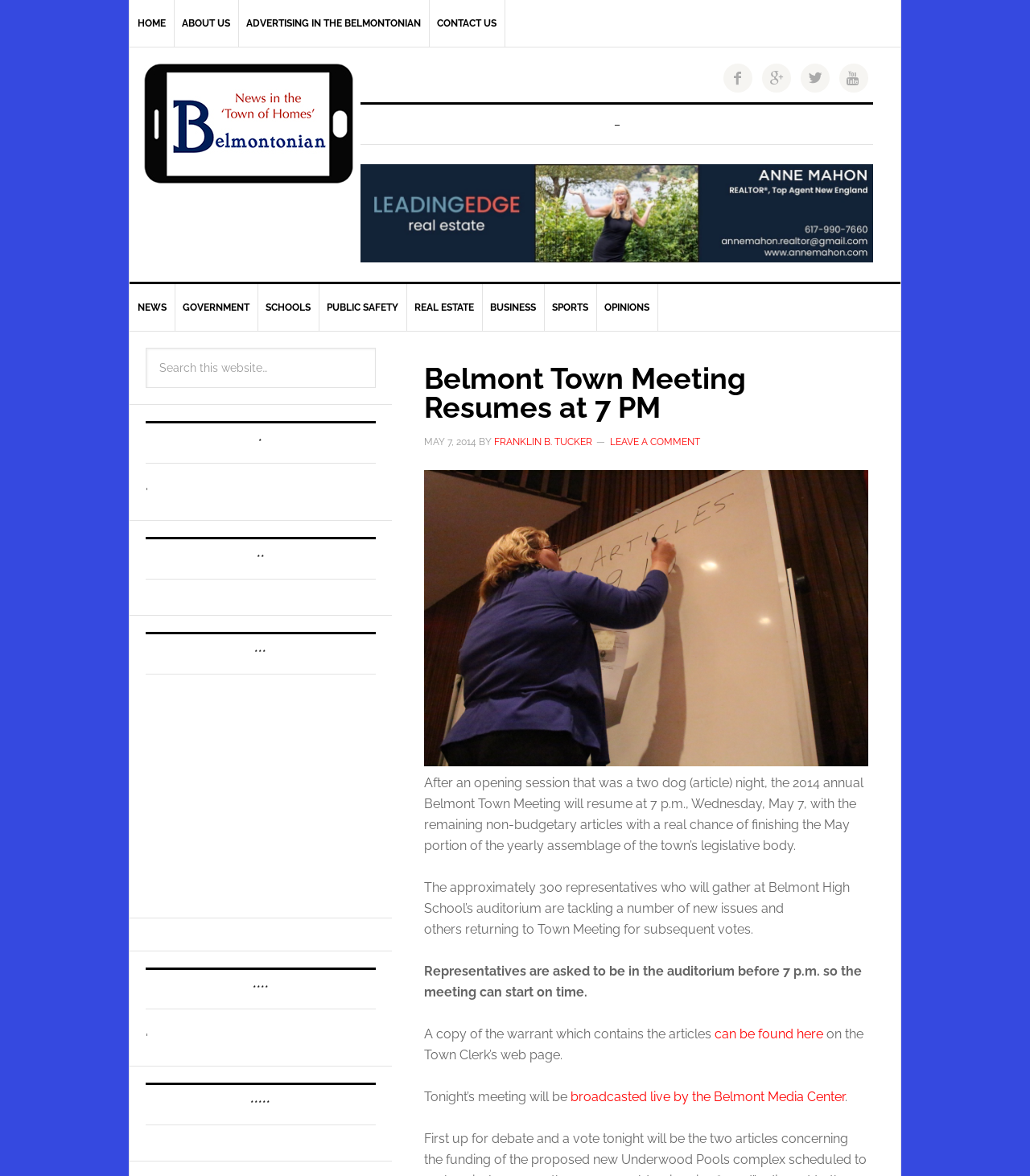Please find the bounding box coordinates of the clickable region needed to complete the following instruction: "Read NEWS". The bounding box coordinates must consist of four float numbers between 0 and 1, i.e., [left, top, right, bottom].

[0.126, 0.242, 0.17, 0.281]